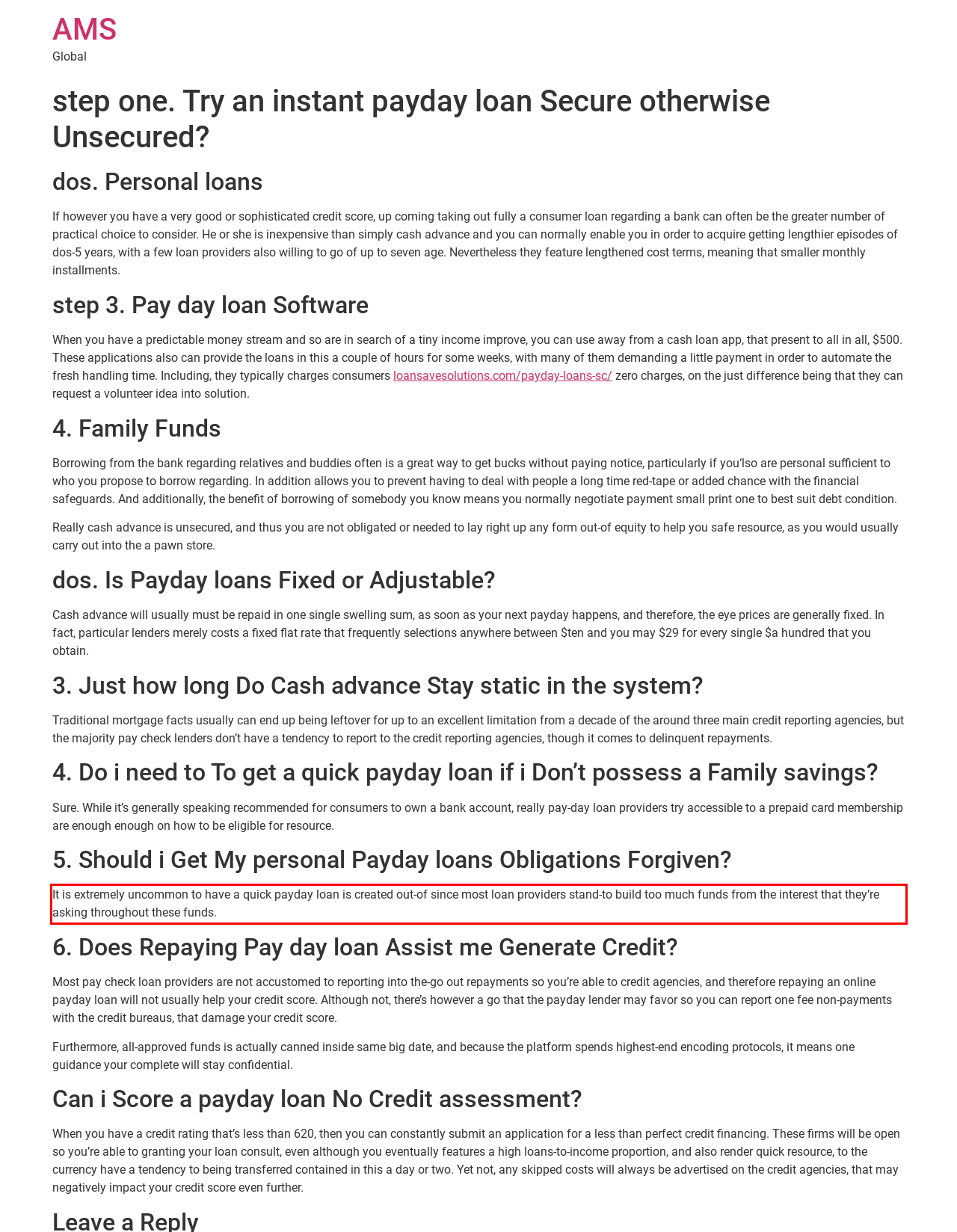Using the provided webpage screenshot, identify and read the text within the red rectangle bounding box.

It is extremely uncommon to have a quick payday loan is created out-of since most loan providers stand-to build too much funds from the interest that they’re asking throughout these funds.